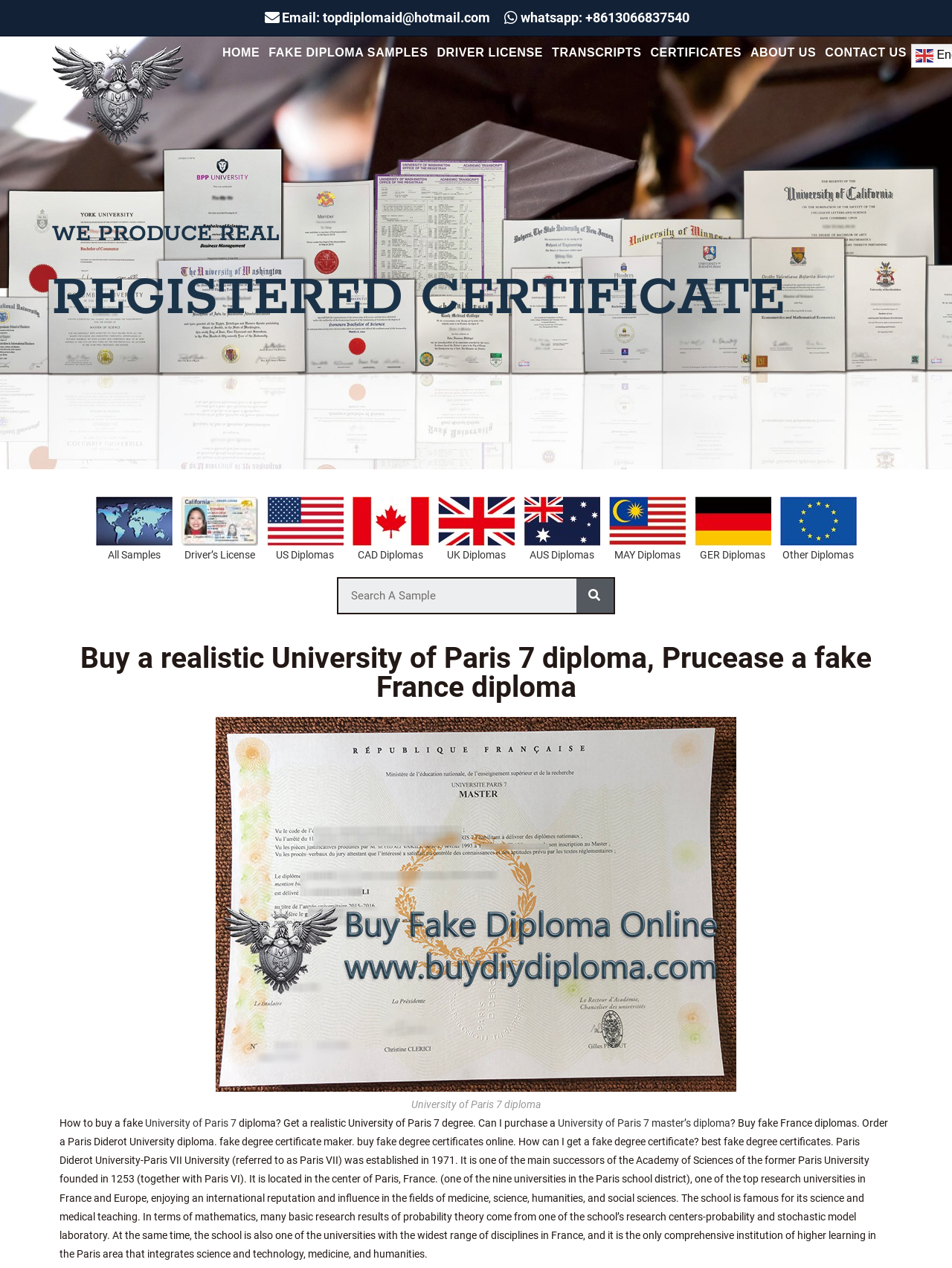Given the element description UK Diplomas, specify the bounding box coordinates of the corresponding UI element in the format (top-left x, top-left y, bottom-right x, bottom-right y). All values must be between 0 and 1.

[0.46, 0.392, 0.54, 0.446]